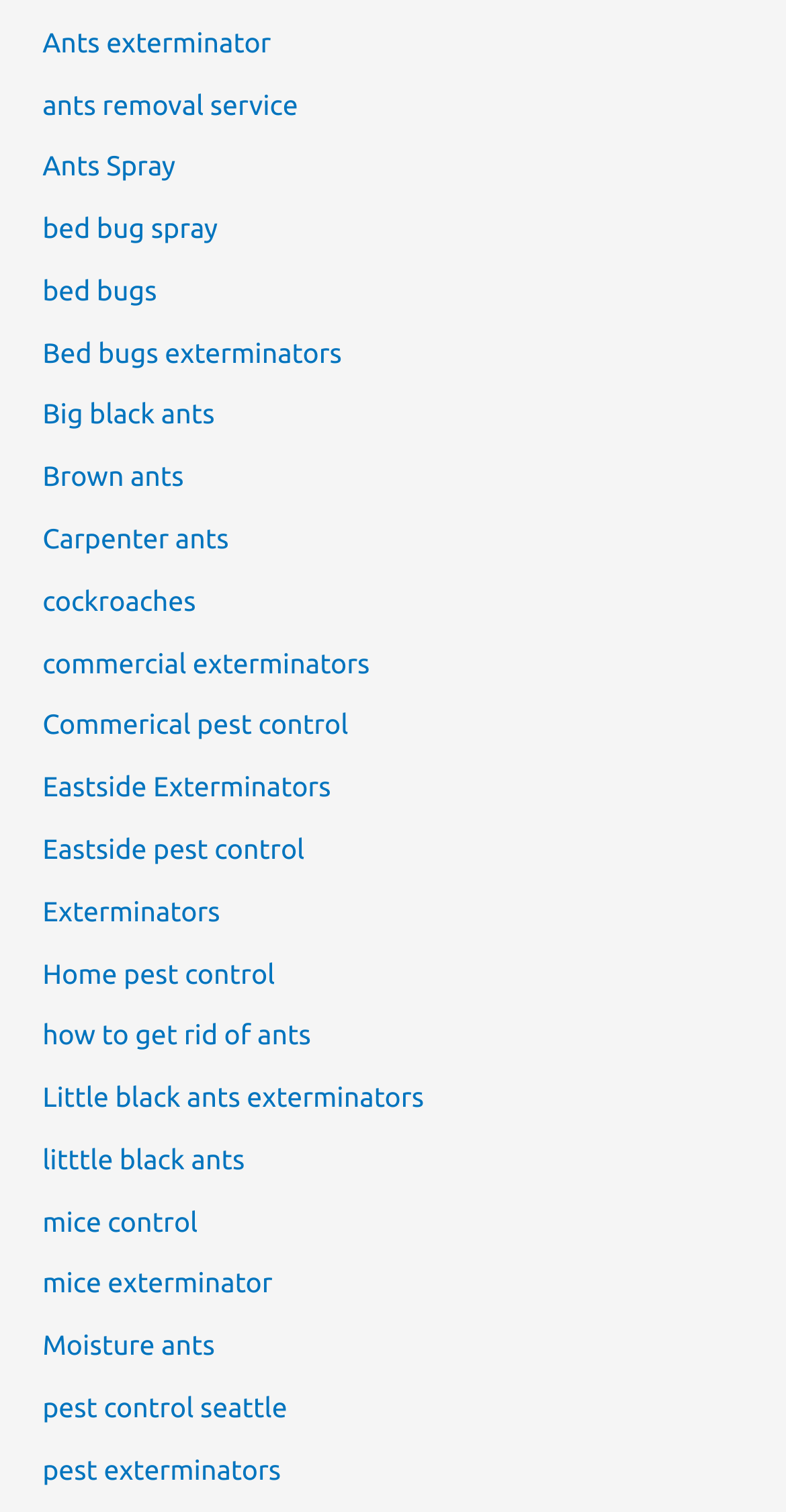Is there a specific location mentioned for pest control services?
Answer the question based on the image using a single word or a brief phrase.

Yes, Seattle